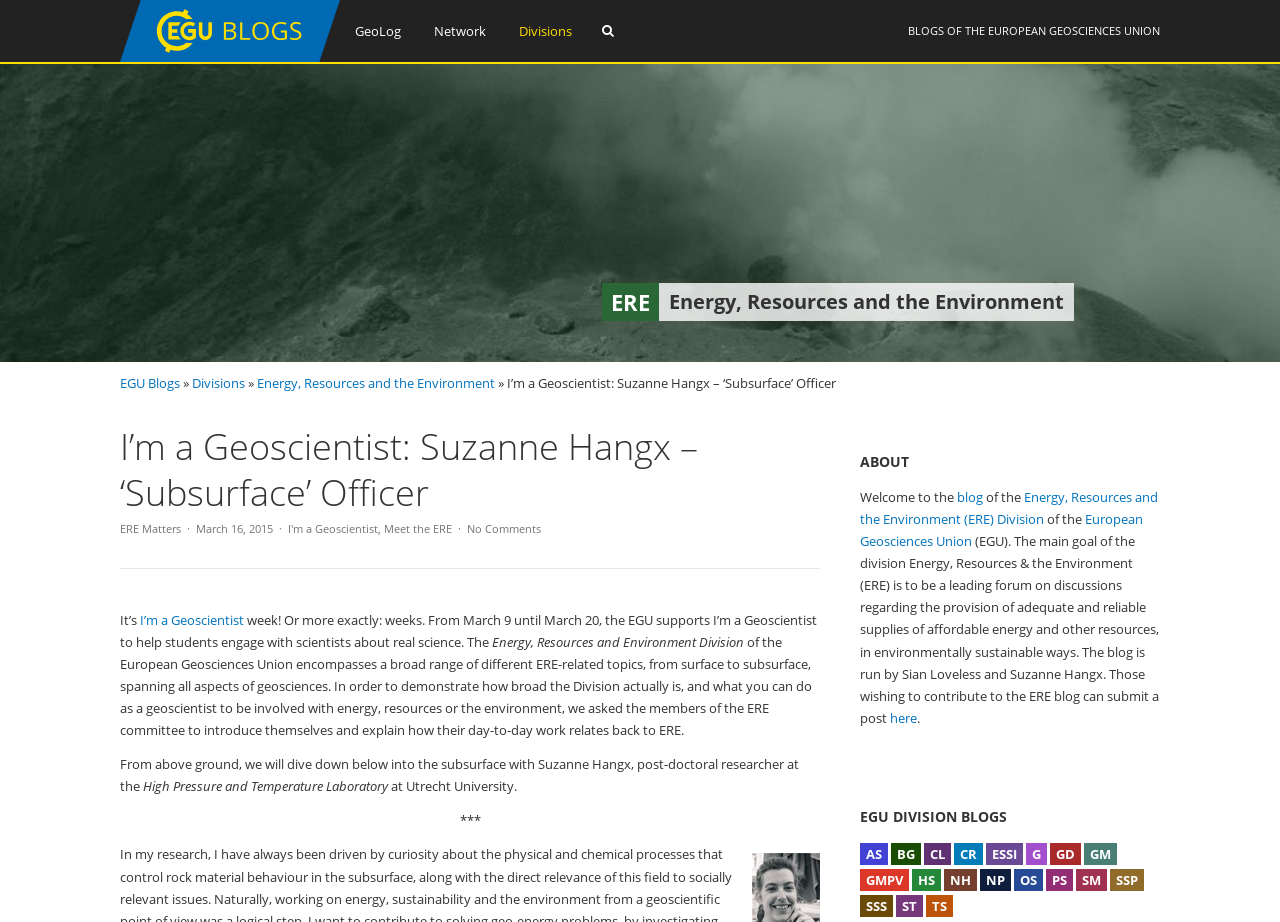Reply to the question with a brief word or phrase: What is the name of the blog?

I’m a Geoscientist